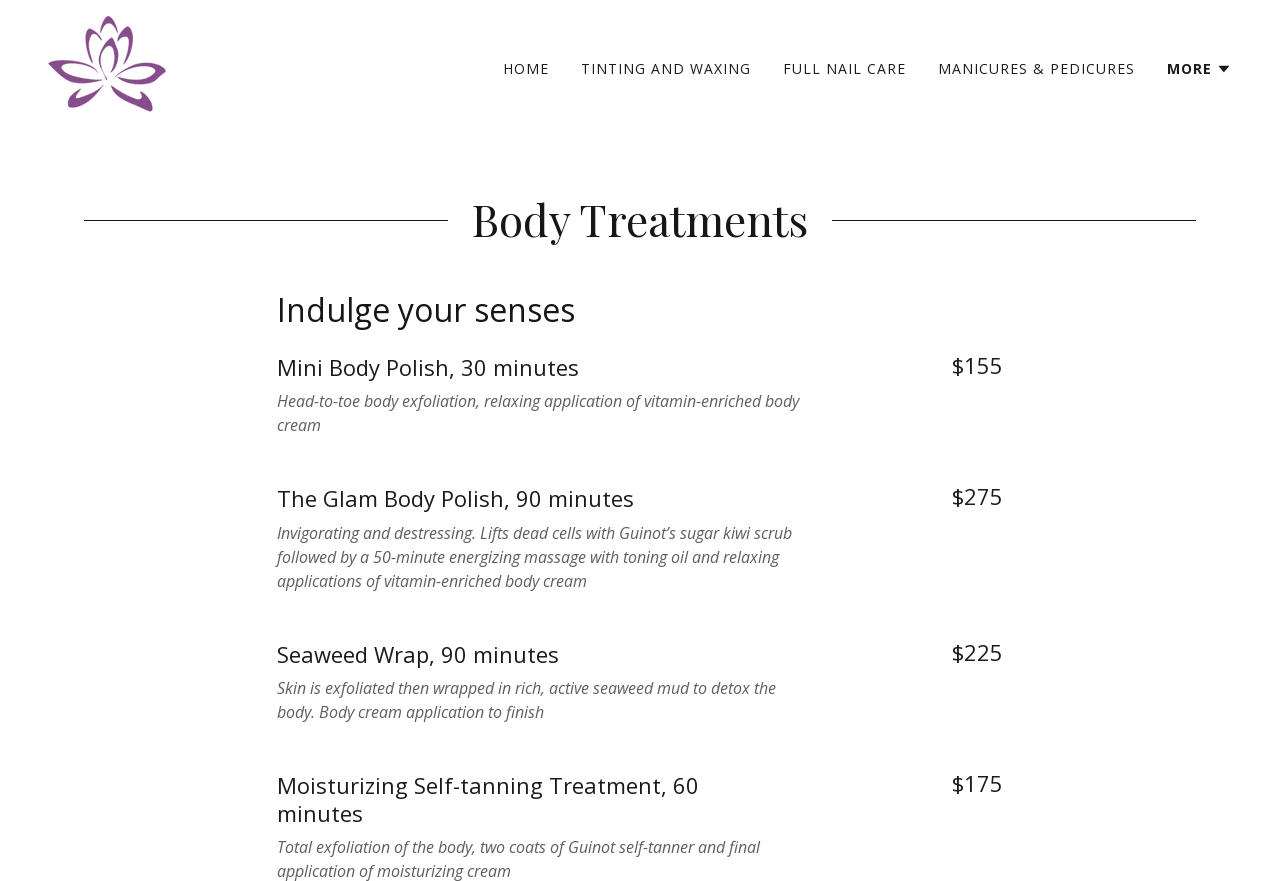What is the name of the spa?
Based on the screenshot, provide a one-word or short-phrase response.

Glam Day Spa